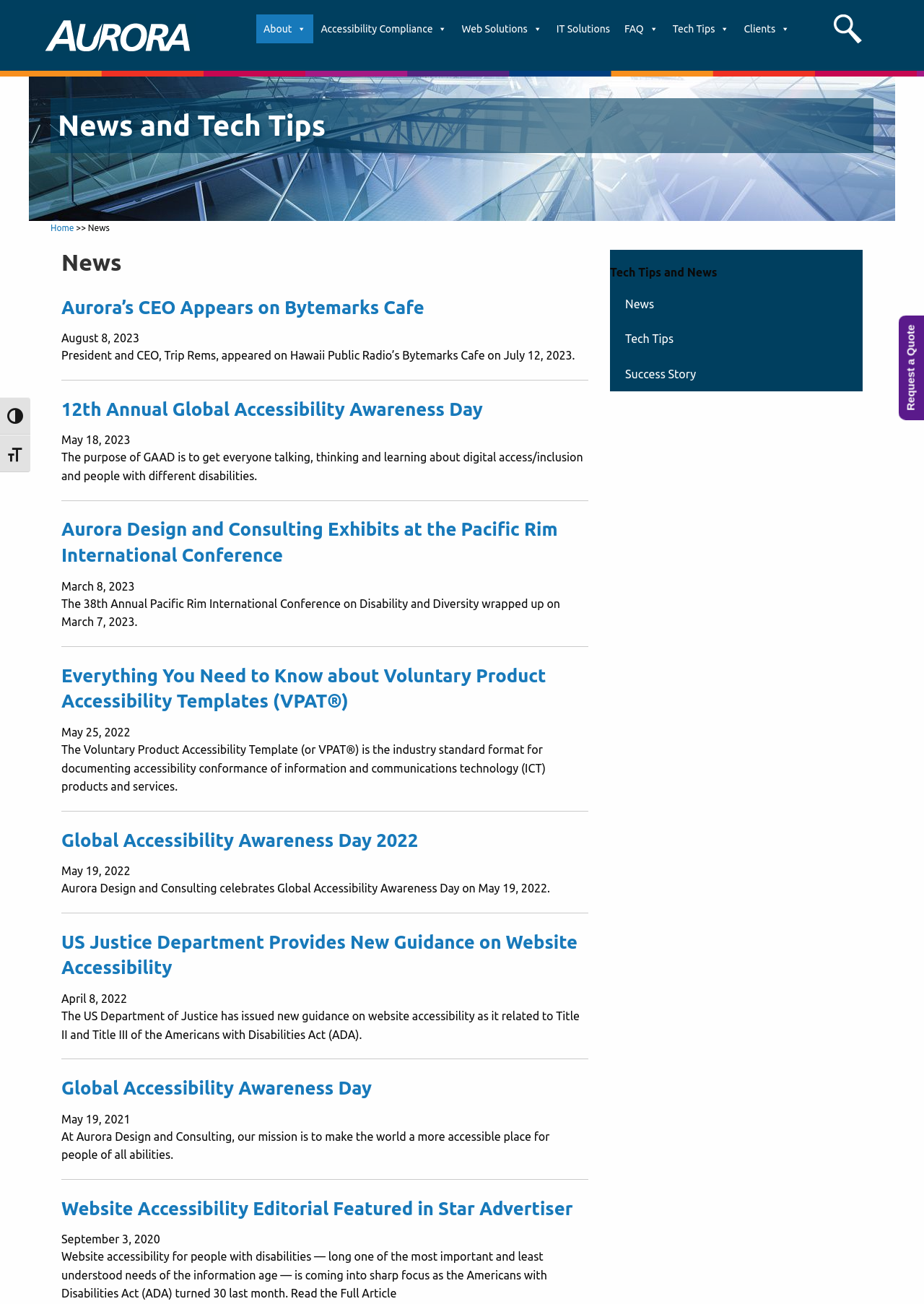What is the purpose of Global Accessibility Awareness Day?
Please respond to the question with a detailed and informative answer.

The purpose of Global Accessibility Awareness Day can be found in the news article with the heading '12th Annual Global Accessibility Awareness Day', which states that 'The purpose of GAAD is to get everyone talking, thinking and learning about digital access/inclusion and people with different disabilities'.